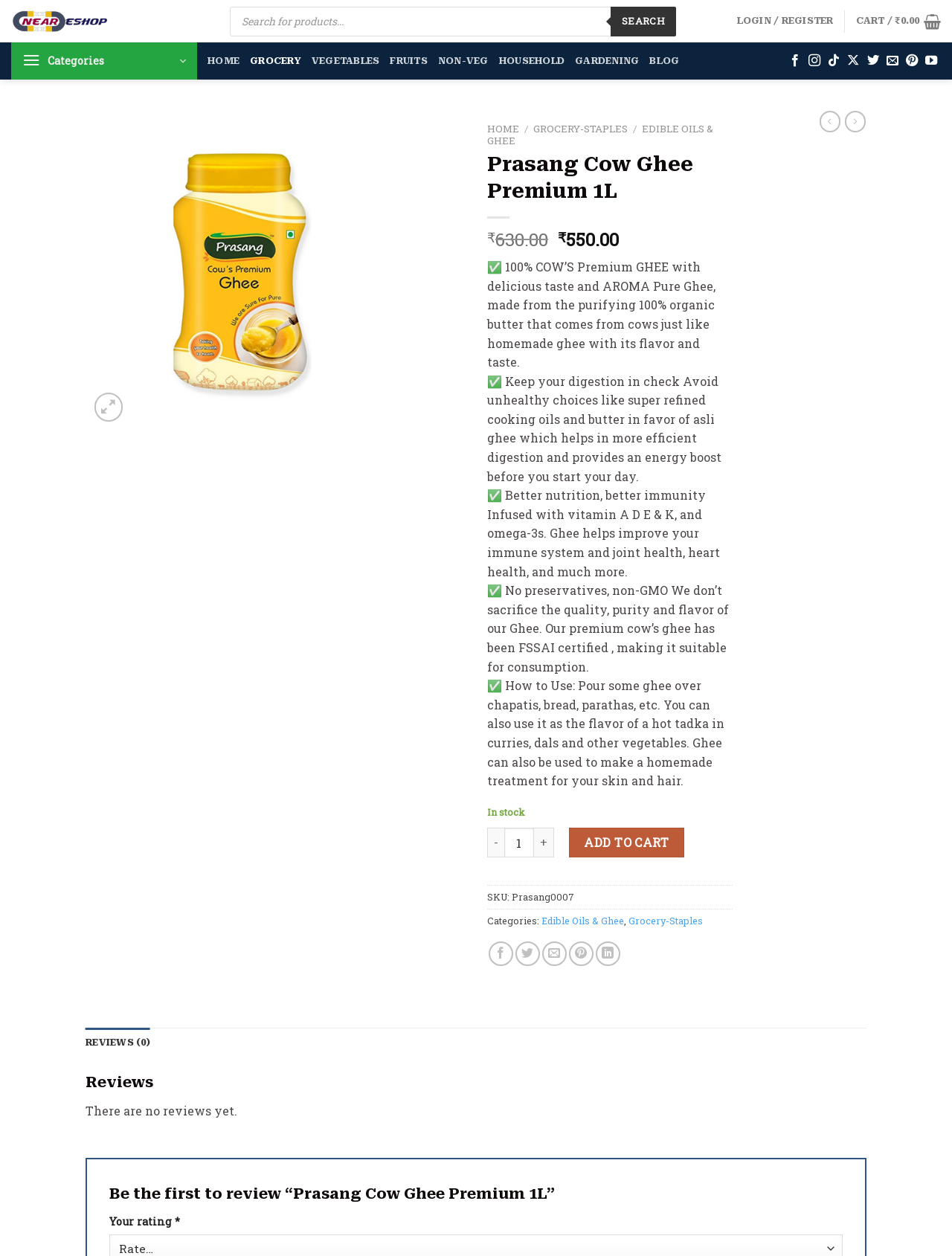Please identify and generate the text content of the webpage's main heading.

Prasang Cow Ghee Premium 1L